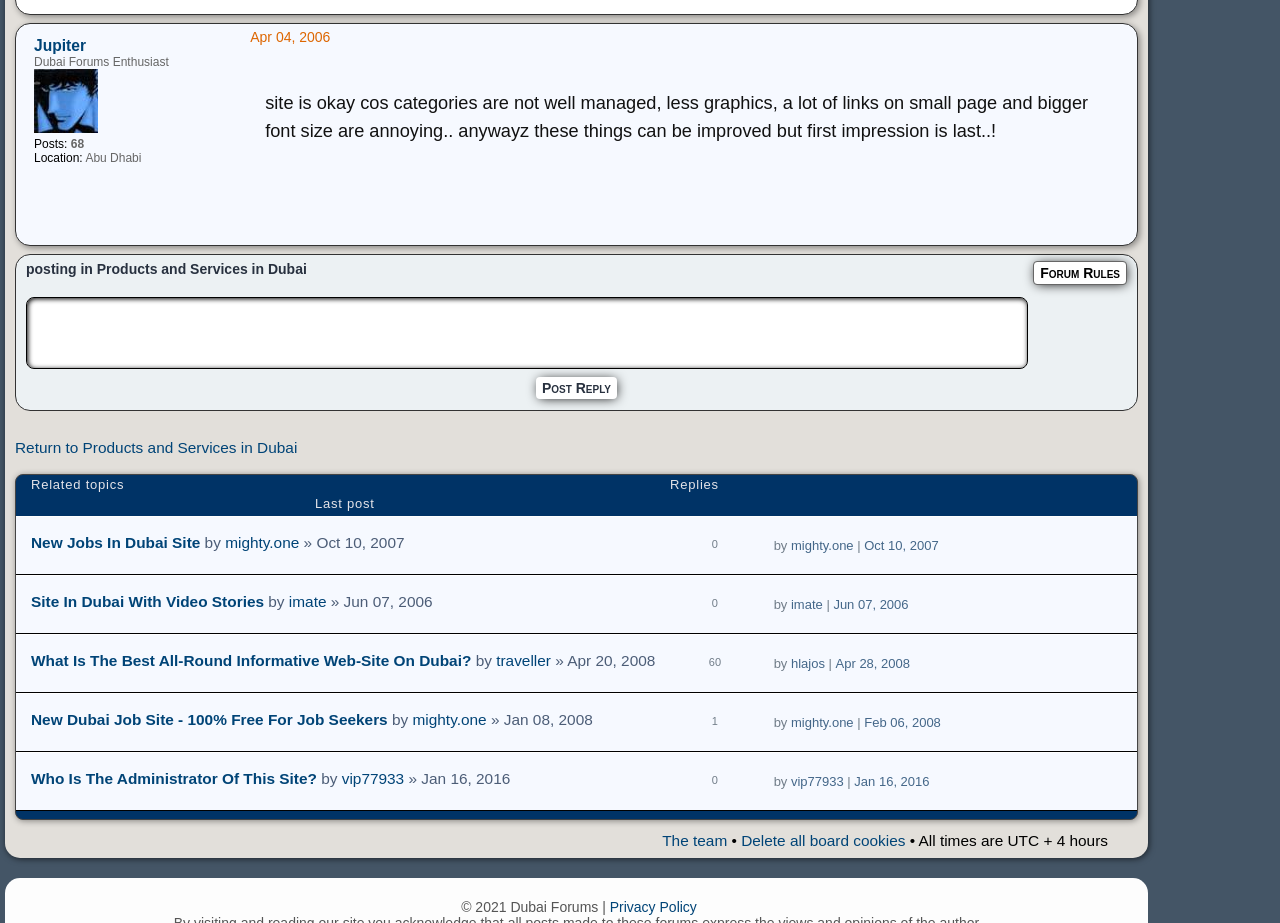Please identify the bounding box coordinates of the area I need to click to accomplish the following instruction: "Post a reply".

[0.423, 0.412, 0.477, 0.429]